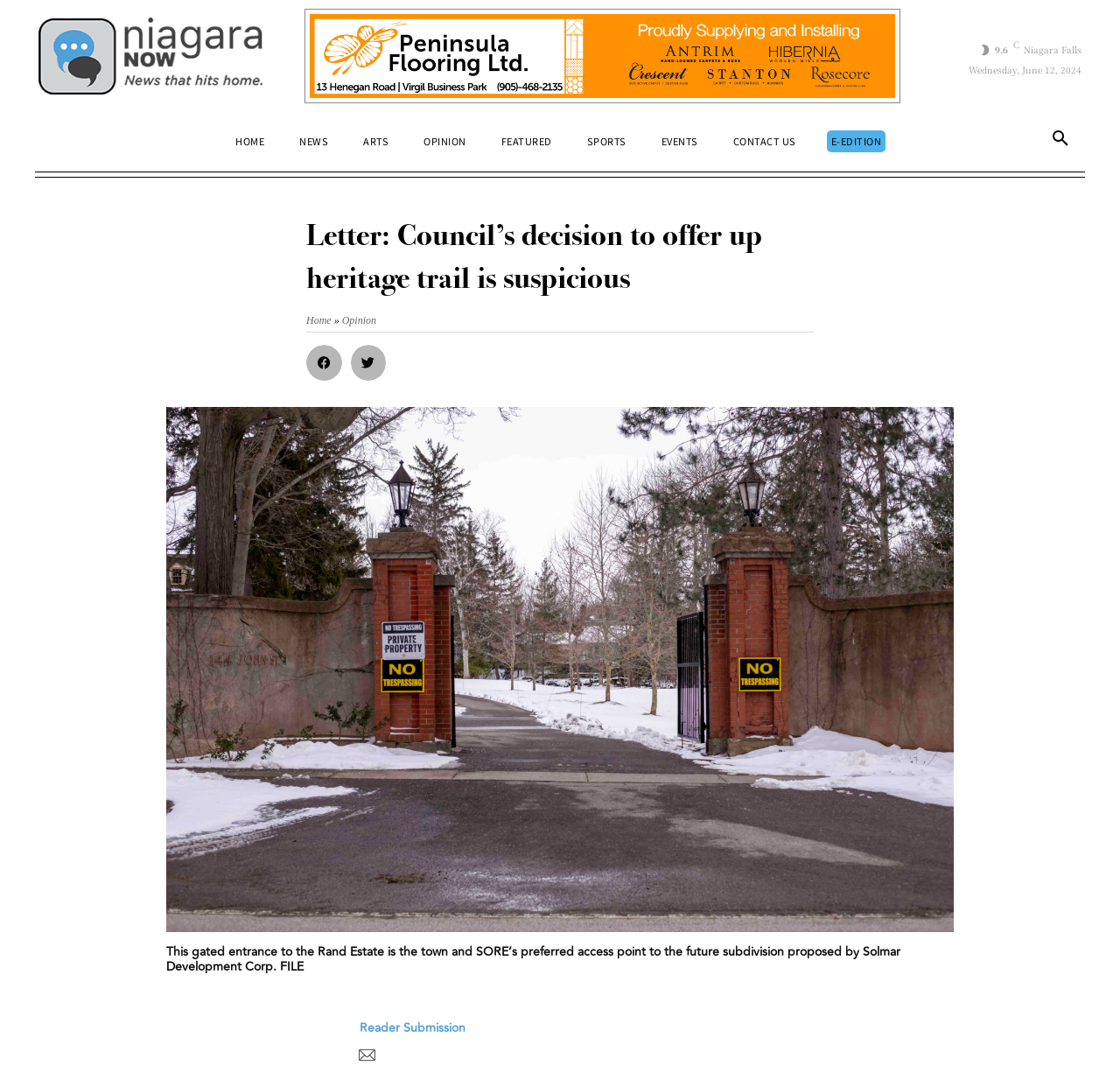Please answer the following question using a single word or phrase: 
What is the name of the development corporation mentioned in the article?

Solmar Development Corp.